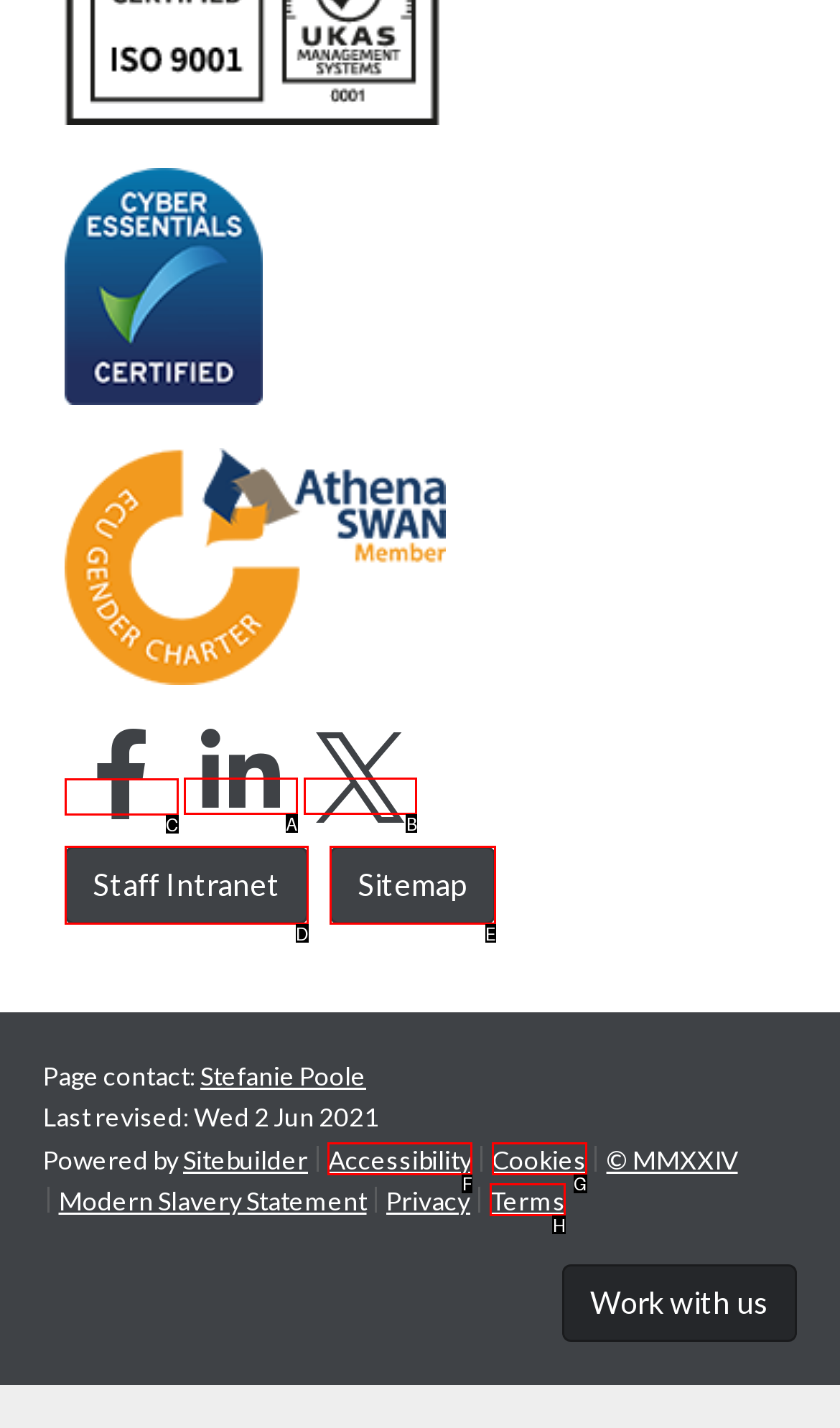To complete the task: View Facebook page, which option should I click? Answer with the appropriate letter from the provided choices.

C